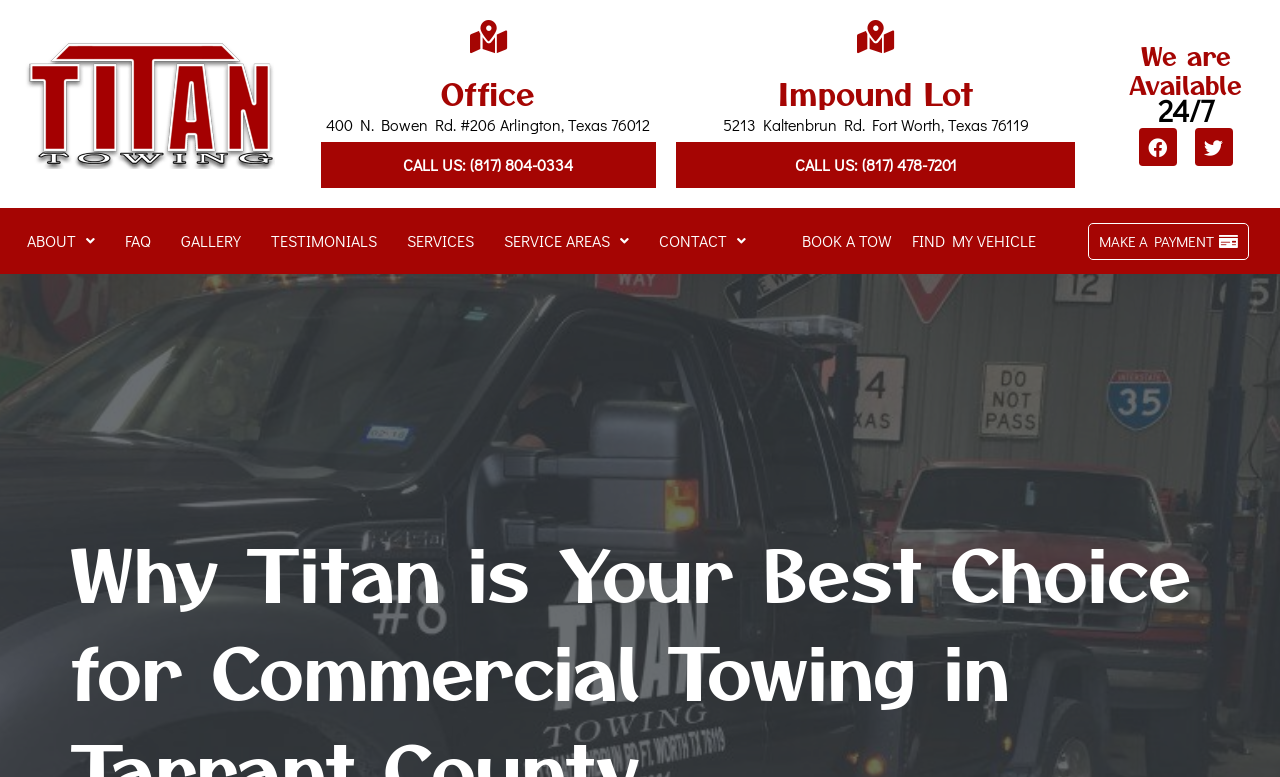Please determine the primary heading and provide its text.

Why Titan is Your Best Choice for Commercial Towing in Tarrant County